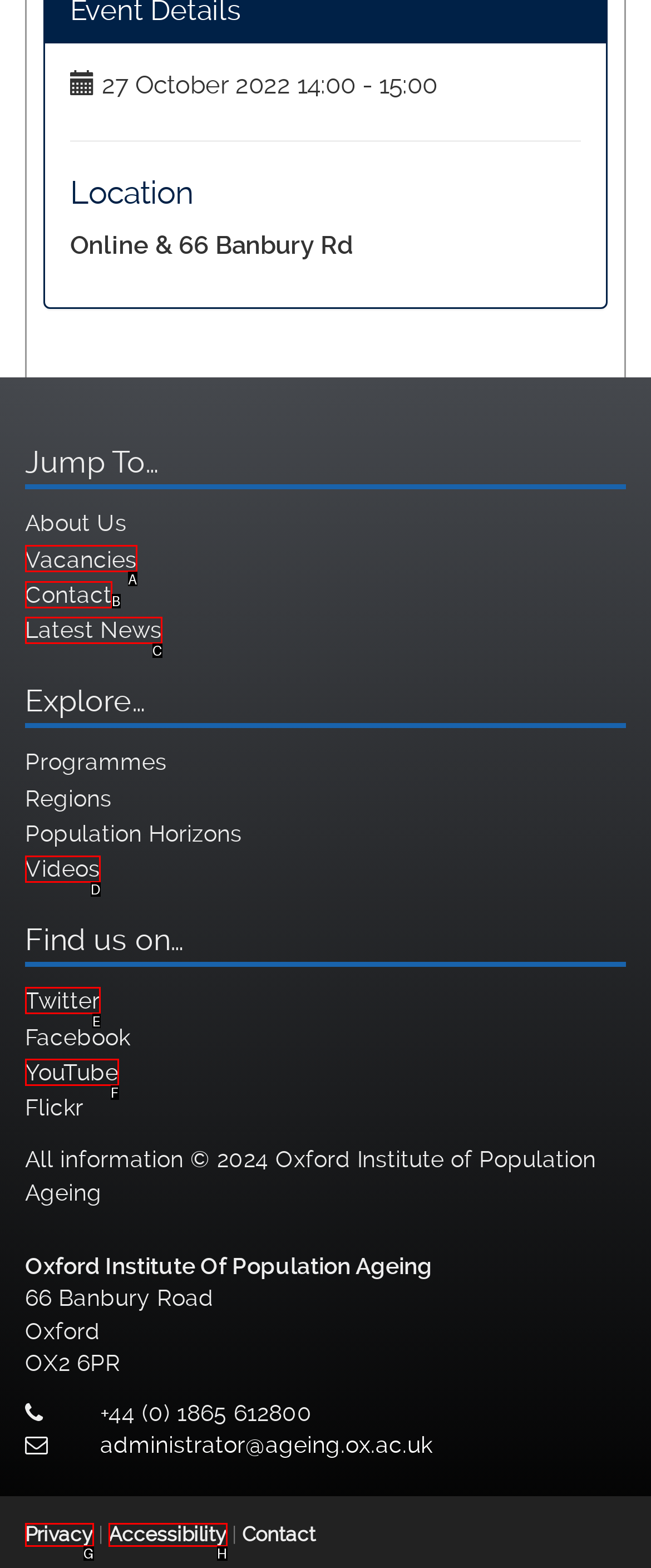Determine the HTML element that best aligns with the description: Privacy
Answer with the appropriate letter from the listed options.

G